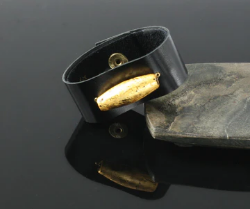Describe in detail everything you see in the image.

The image showcases an elegant leather cuff bracelet known as the "Good Luck Glow." This unique piece features a sleek black leather band adorned with a stunning gold accent, adding a touch of sophistication to its minimalist design. The bracelet is resting on a smooth stone surface, highlighting its shiny texture against a reflective backdrop. This luxurious accessory, crafted by Lava Glow Jewelry, is priced at $75.00, and it elegantly combines contemporary style with classic charm, making it a perfect addition to any jewelry collection.